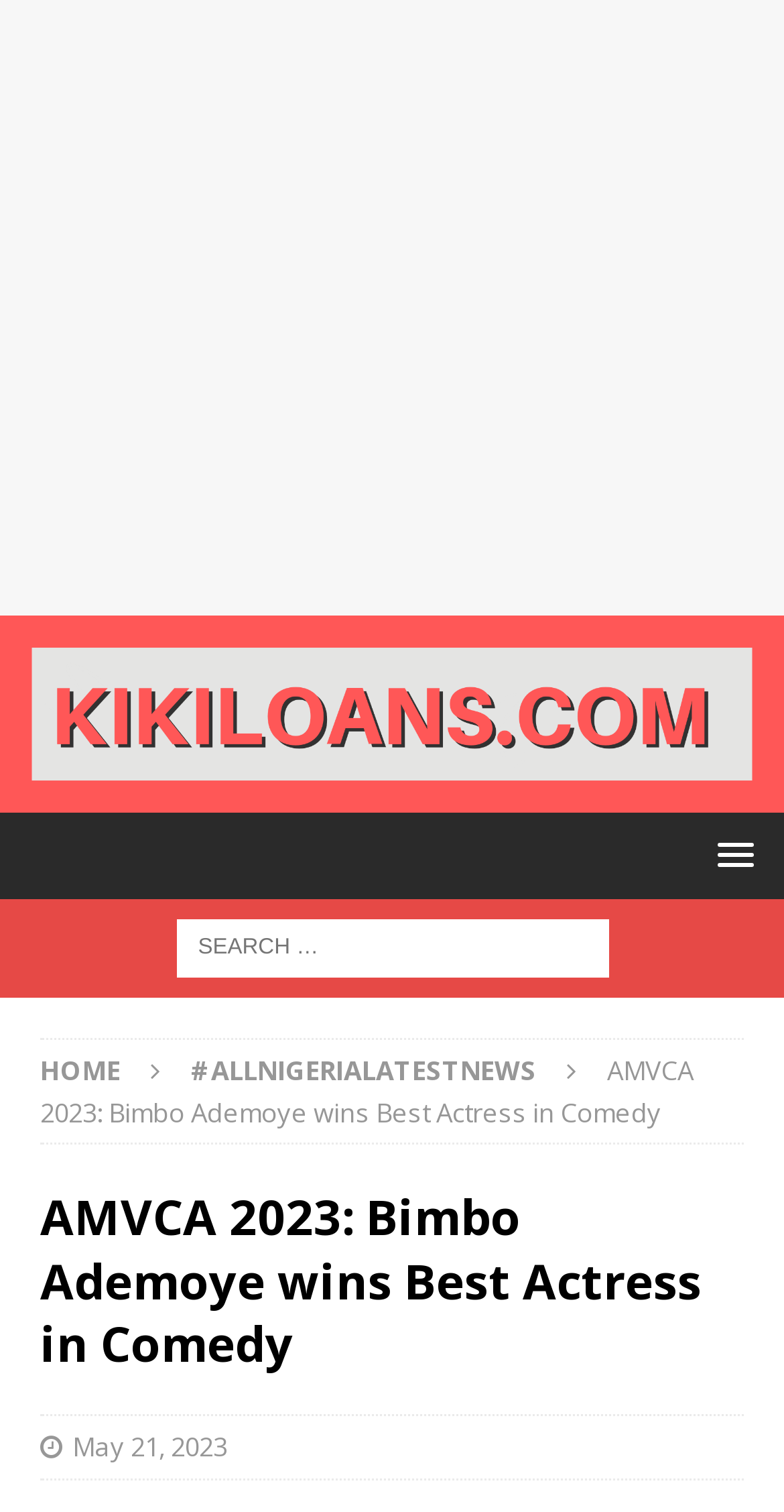What is the date of the article?
Answer the question with a single word or phrase derived from the image.

May 21, 2023